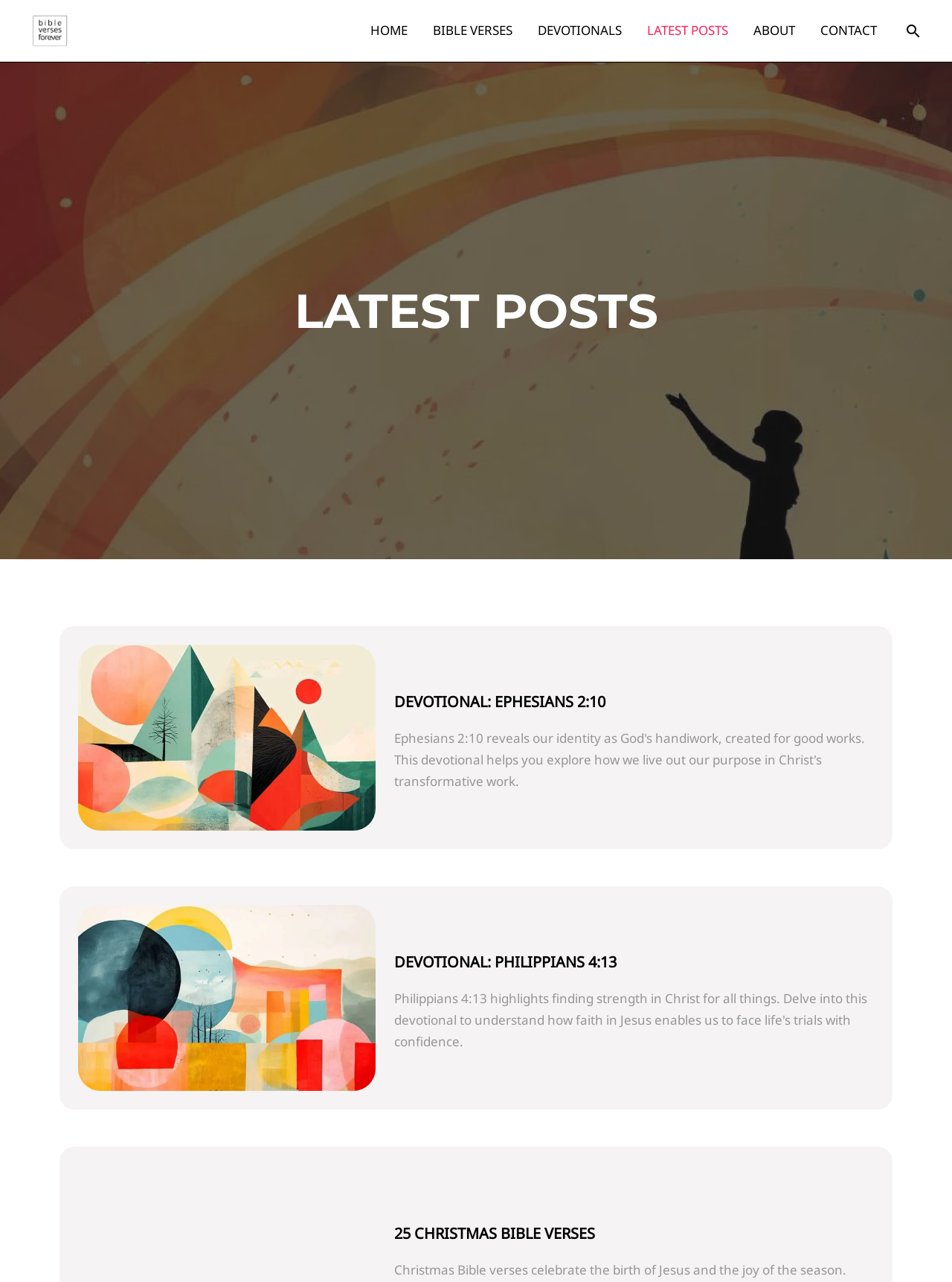Please pinpoint the bounding box coordinates for the region I should click to adhere to this instruction: "read the latest post Radiant-42-rebaixat-a-3".

[0.082, 0.503, 0.395, 0.648]